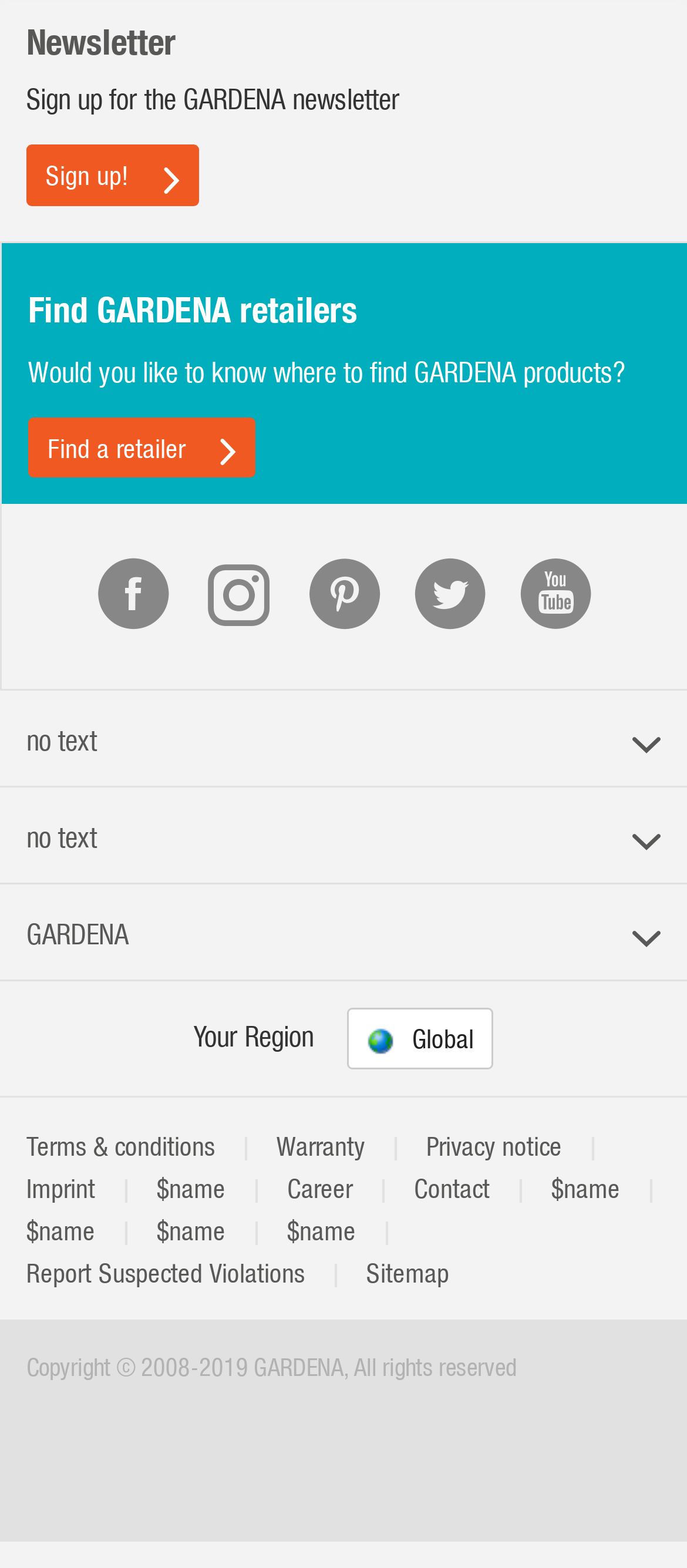Identify the bounding box coordinates of the clickable region to carry out the given instruction: "Contact us".

[0.572, 0.744, 0.744, 0.771]